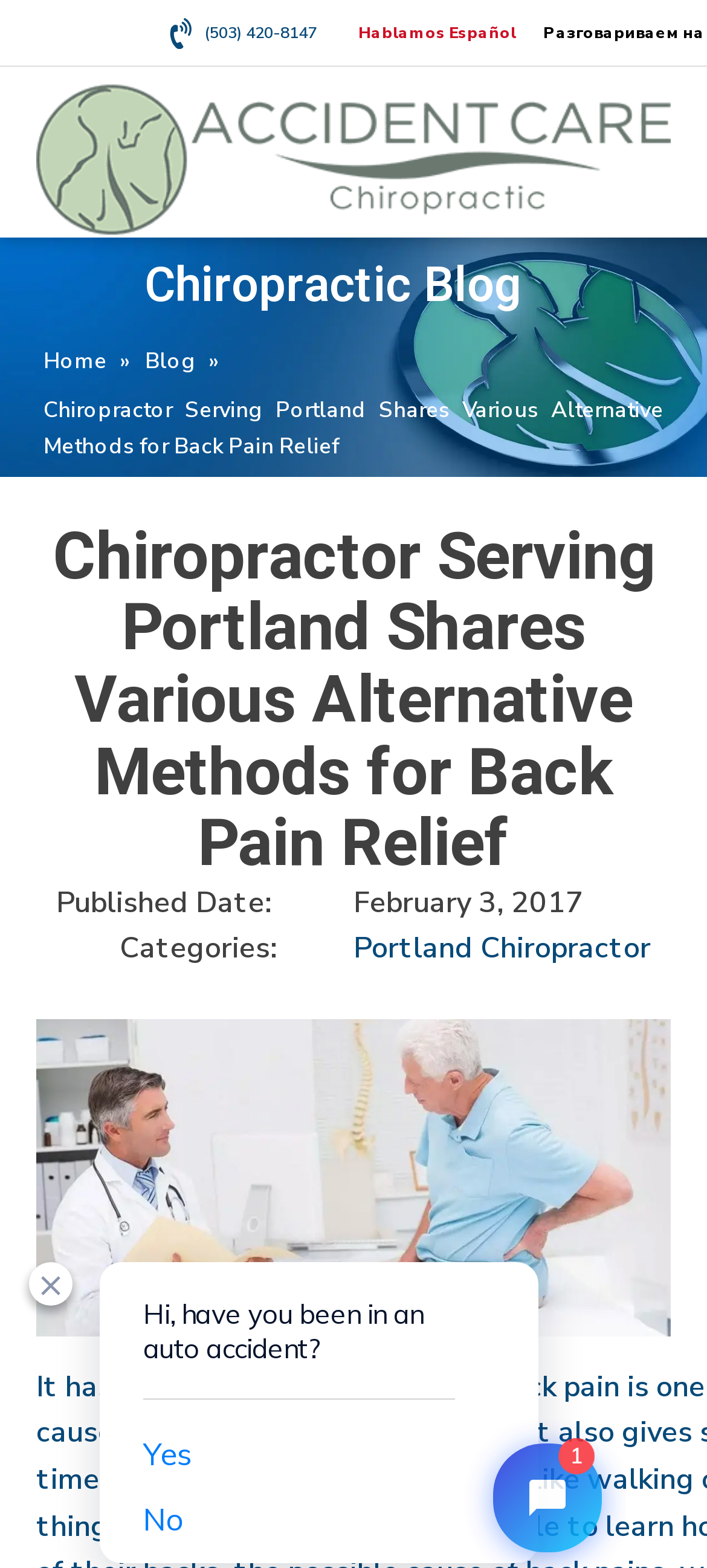Based on the element description (503) 420-8147, identify the bounding box coordinates for the UI element. The coordinates should be in the format (top-left x, top-left y, bottom-right x, bottom-right y) and within the 0 to 1 range.

[0.235, 0.012, 0.506, 0.03]